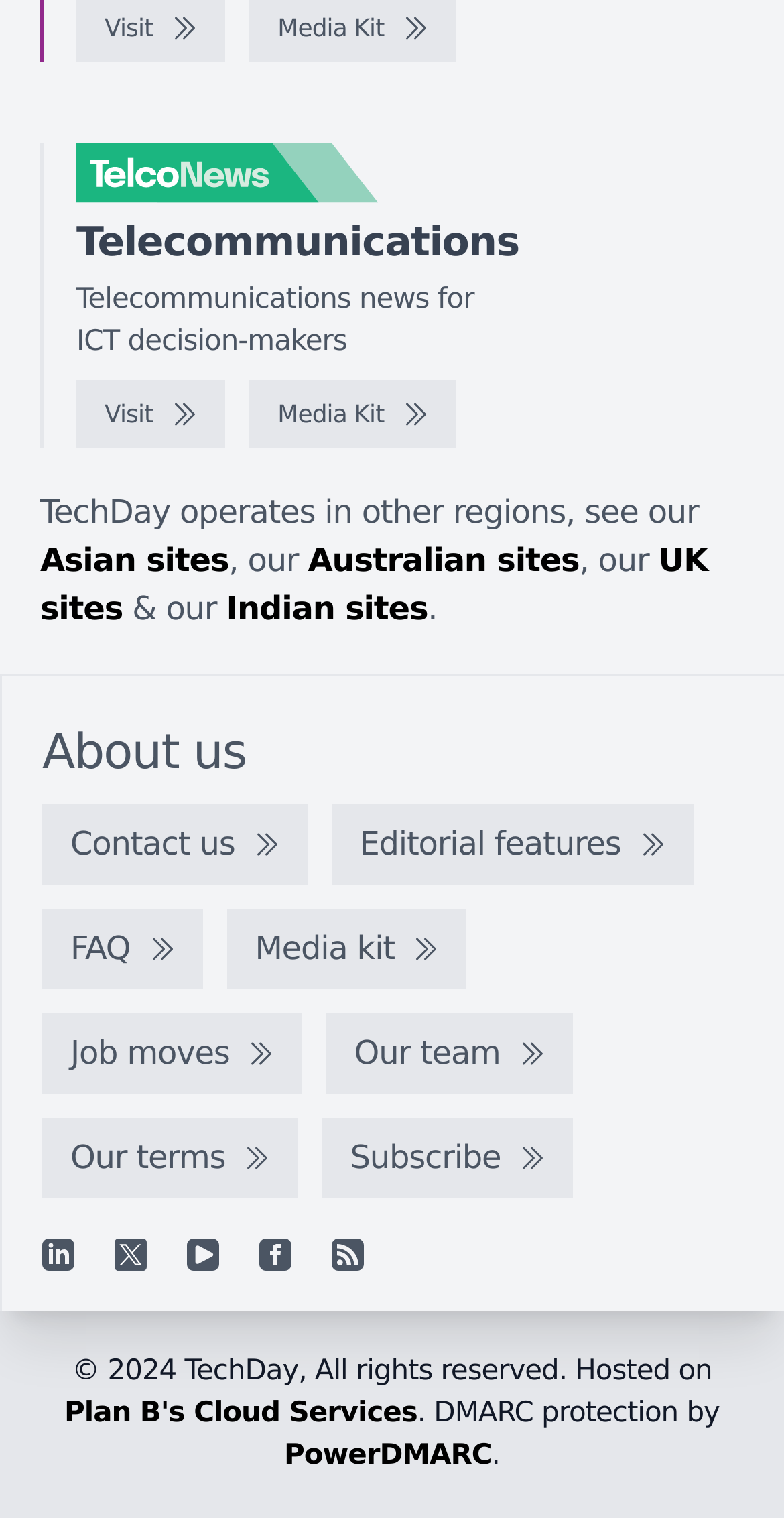Locate the bounding box for the described UI element: "Plan B's Cloud Services". Ensure the coordinates are four float numbers between 0 and 1, formatted as [left, top, right, bottom].

[0.082, 0.921, 0.532, 0.942]